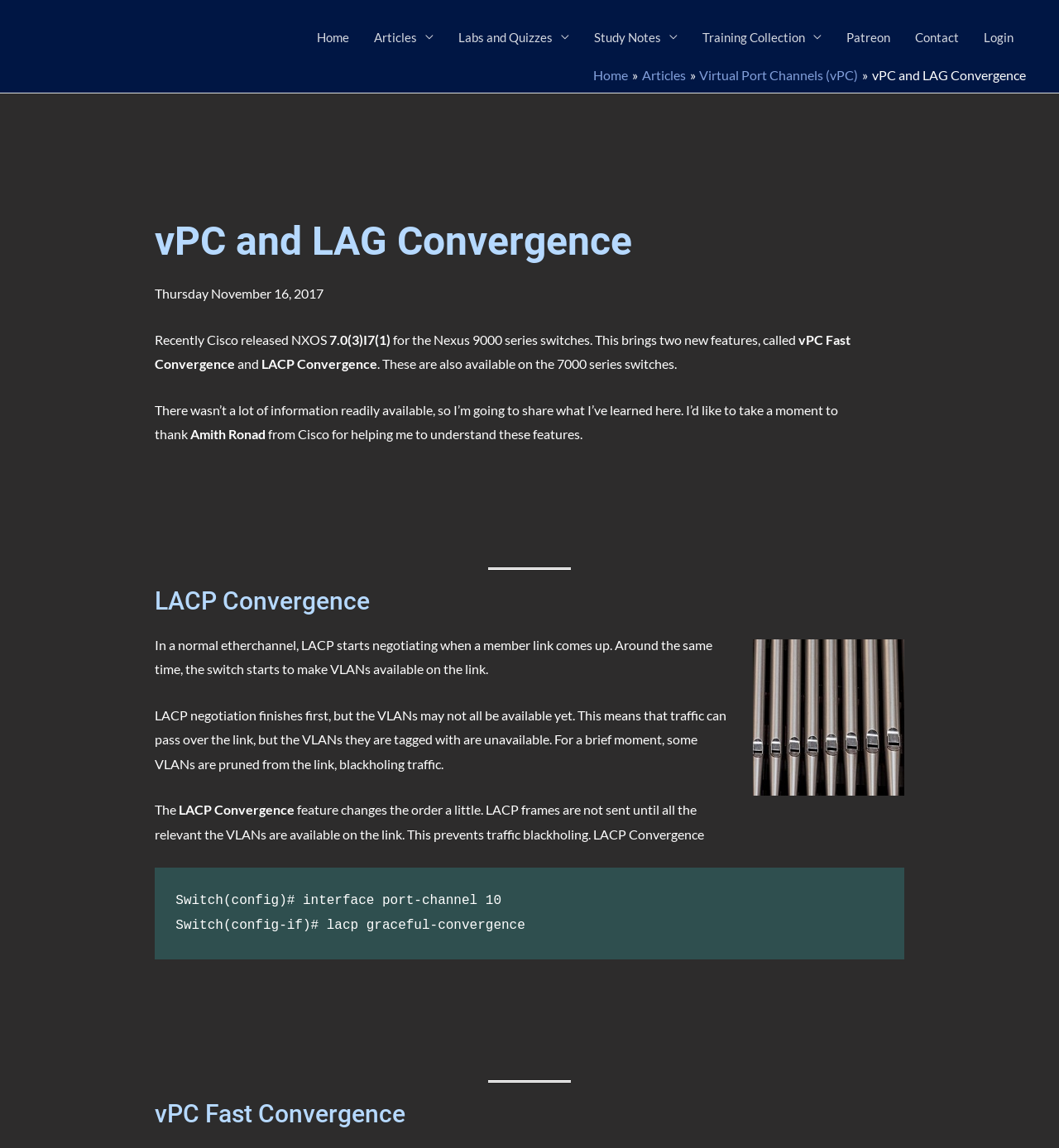Determine the bounding box coordinates of the region that needs to be clicked to achieve the task: "Visit the 'Patreon' page".

[0.788, 0.007, 0.852, 0.058]